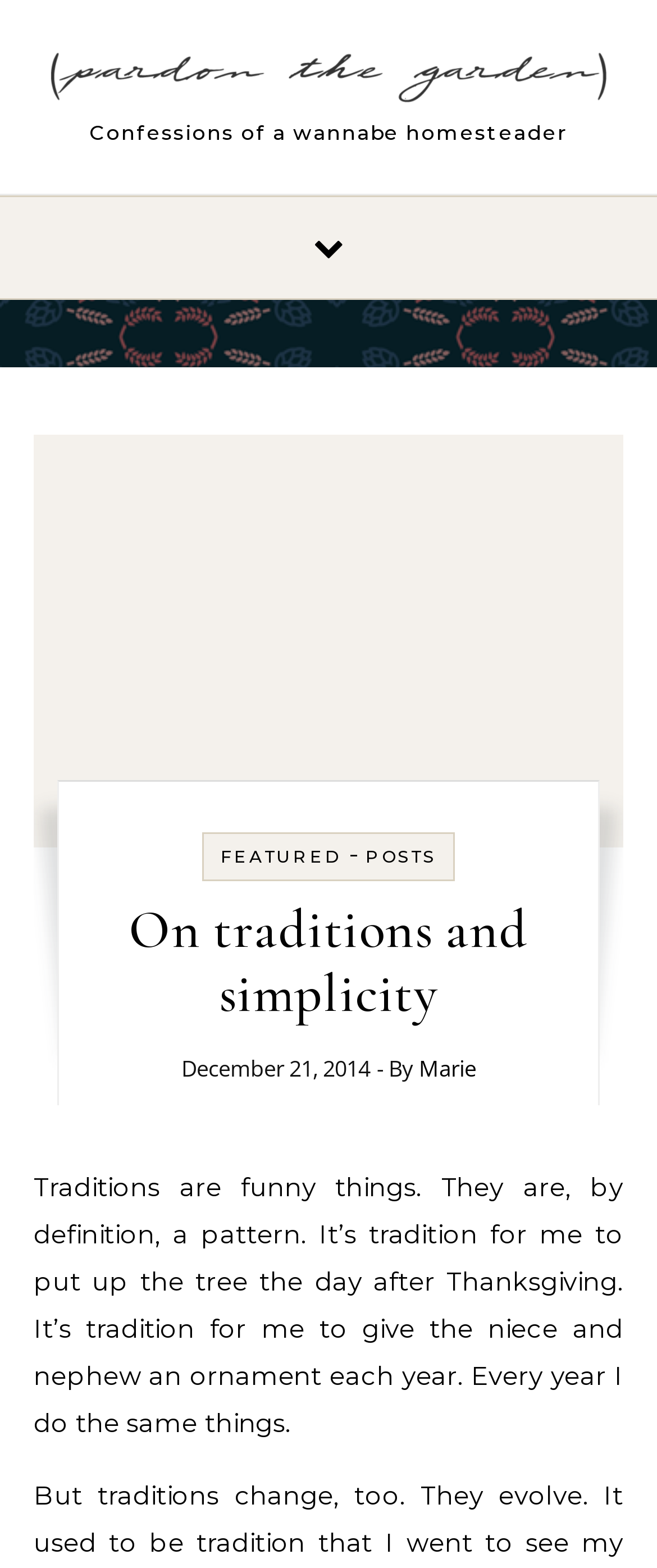Please answer the following question using a single word or phrase: 
Who is the author of the latest article?

Marie